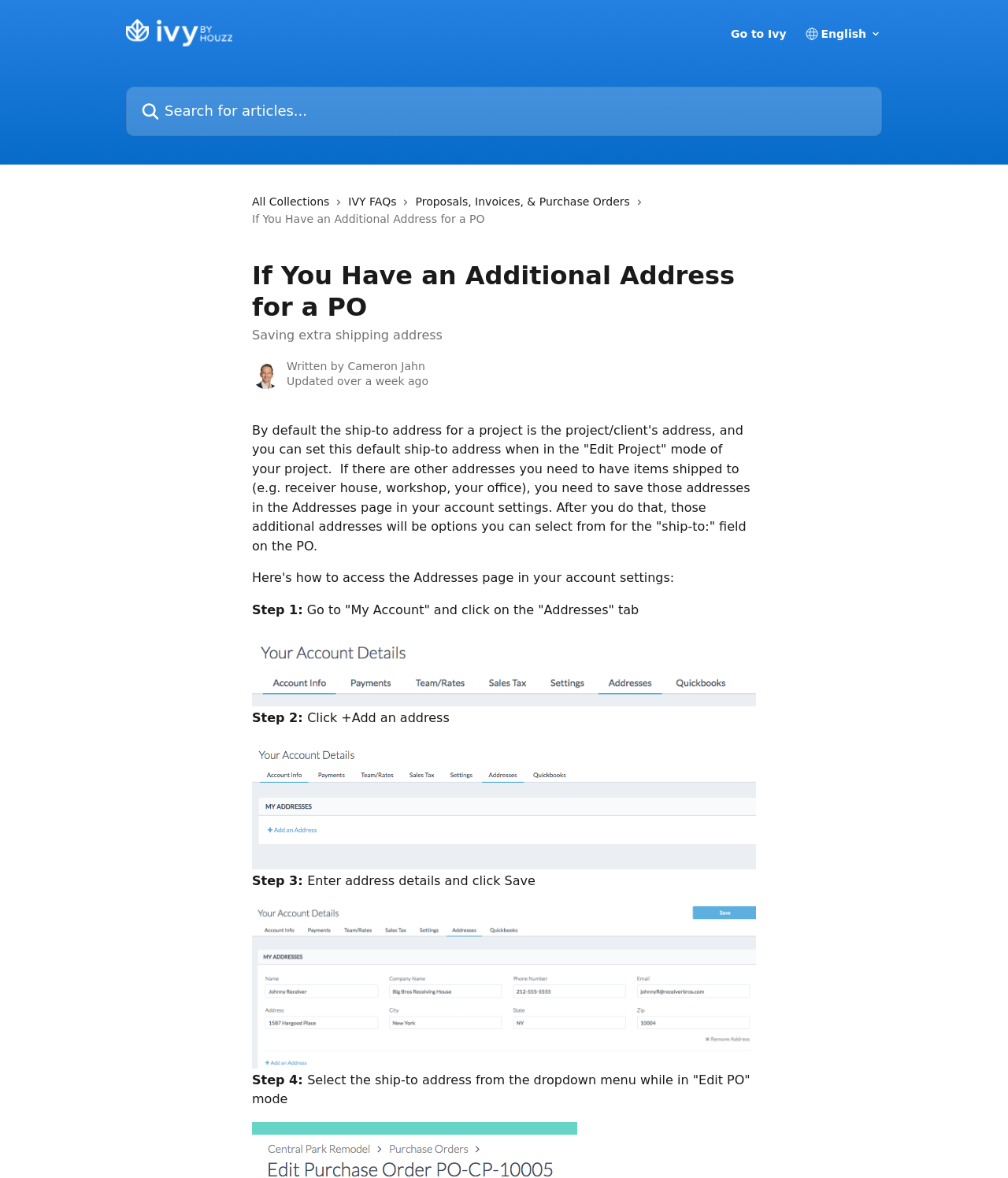Respond to the question below with a single word or phrase:
Where can you save additional shipping addresses?

Addresses page in account settings